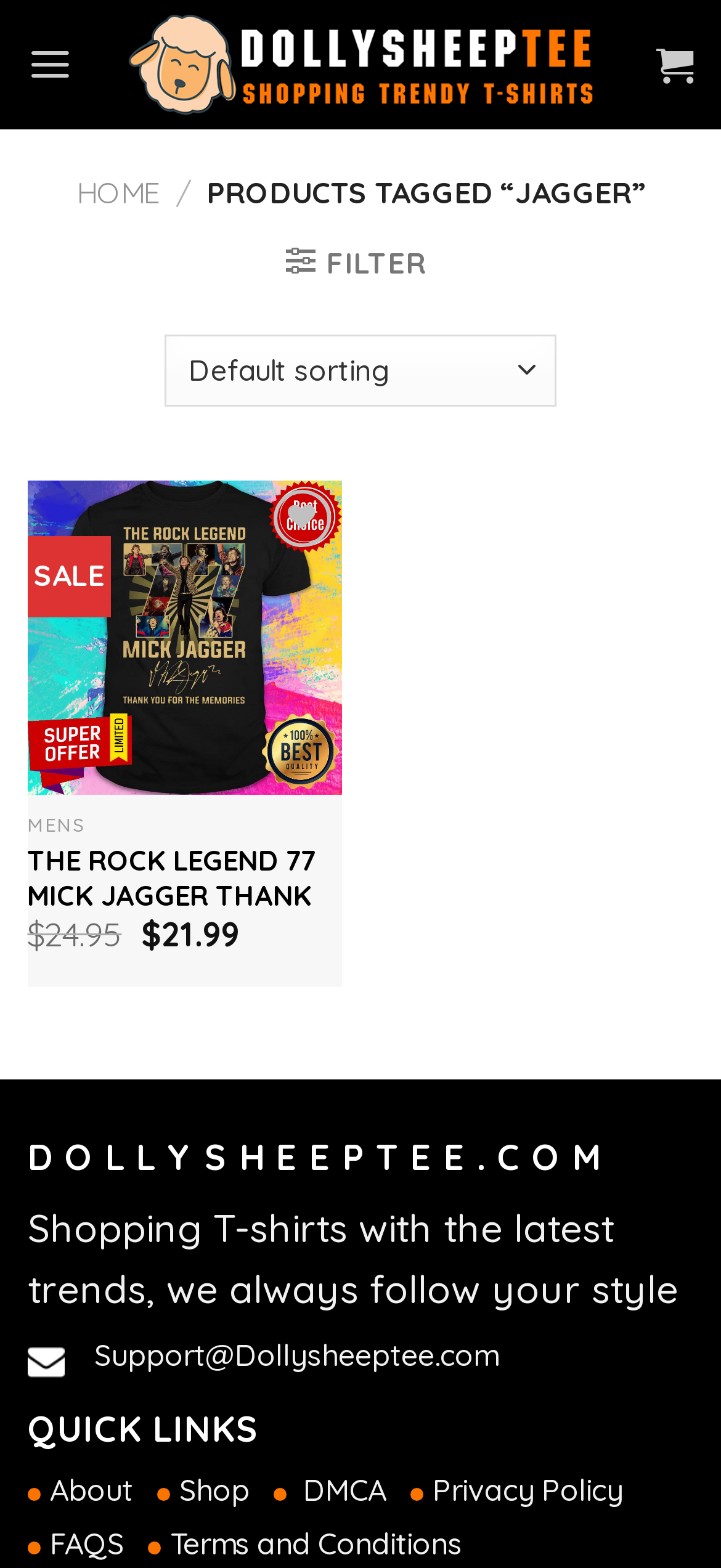Using the element description: "Privacy Policy", determine the bounding box coordinates for the specified UI element. The coordinates should be four float numbers between 0 and 1, [left, top, right, bottom].

[0.6, 0.939, 0.864, 0.962]